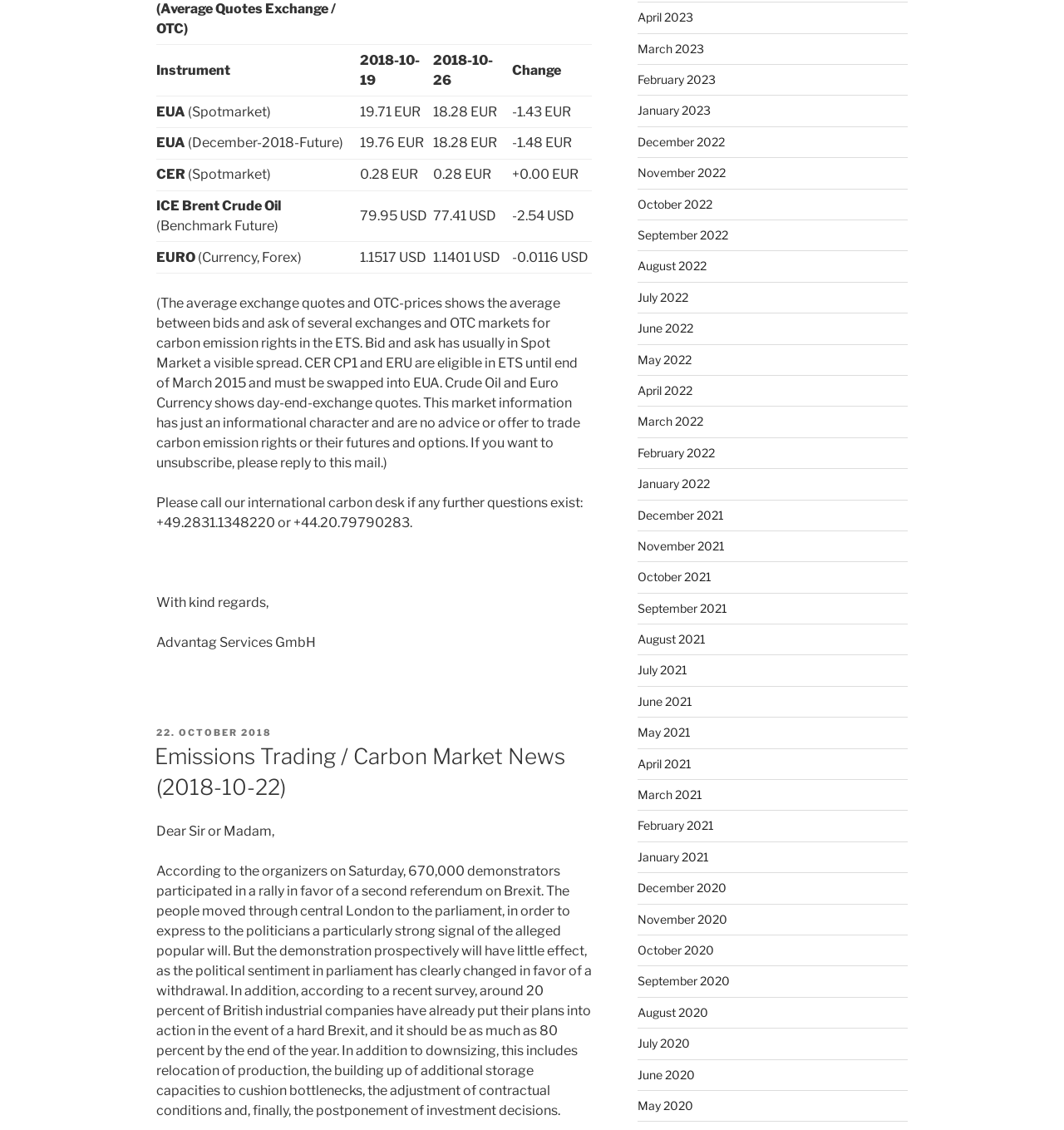Give a one-word or short phrase answer to this question: 
How many demonstrators participated in the rally?

670,000